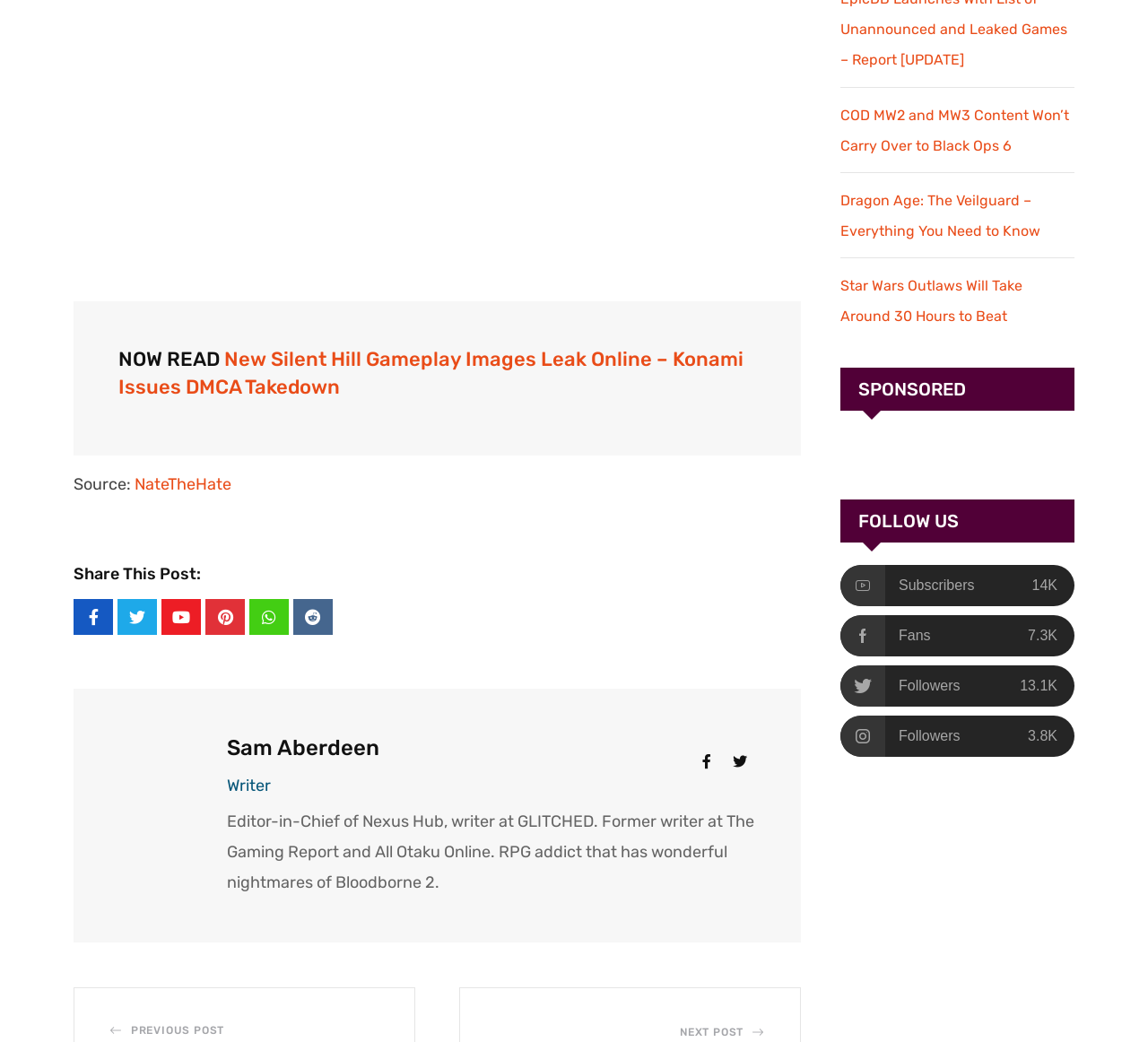Provide the bounding box coordinates of the area you need to click to execute the following instruction: "Visit the source of the article".

[0.117, 0.455, 0.202, 0.474]